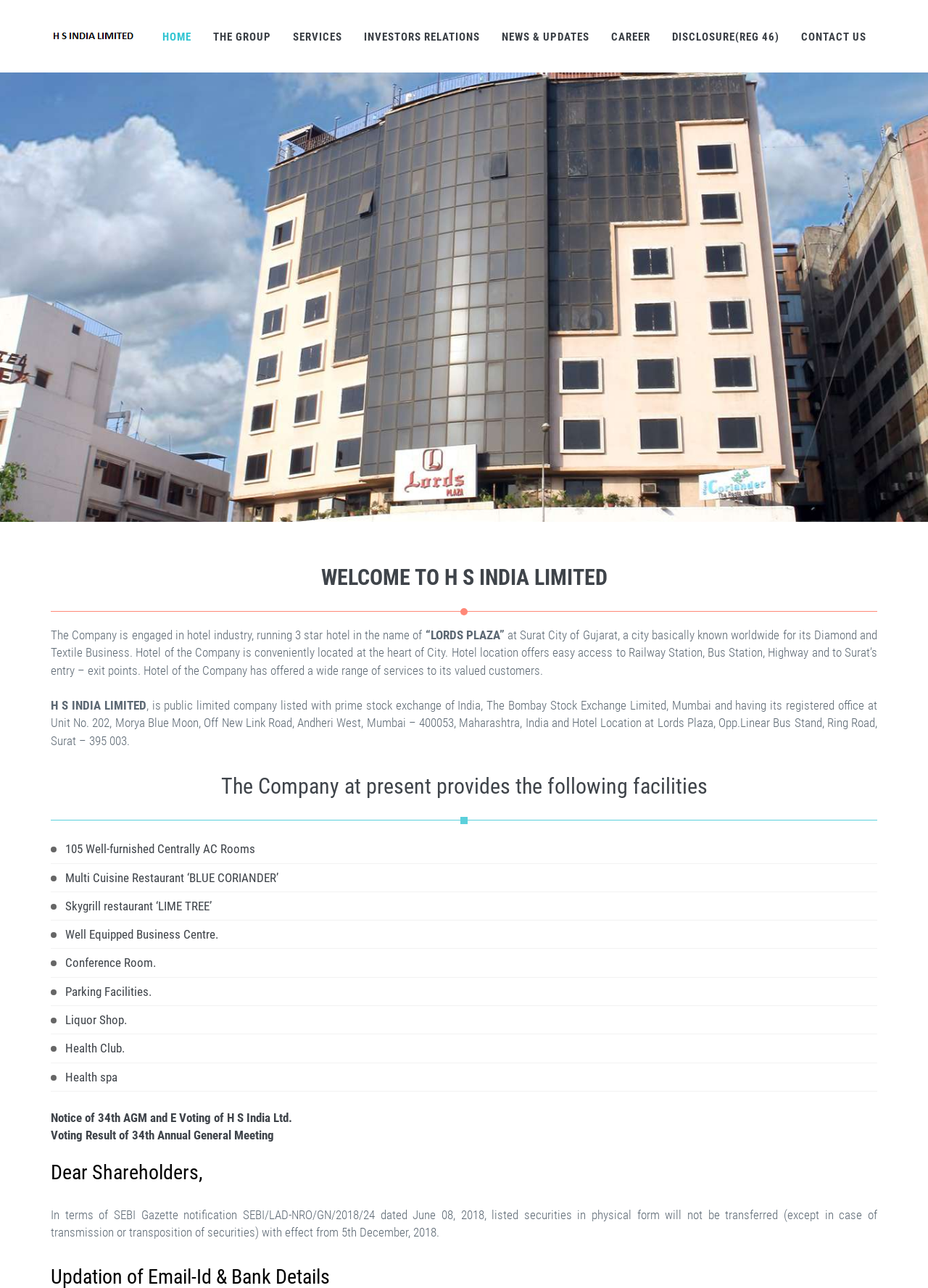What is the notification about listed securities in physical form?
Using the image as a reference, answer the question with a short word or phrase.

Not transferable